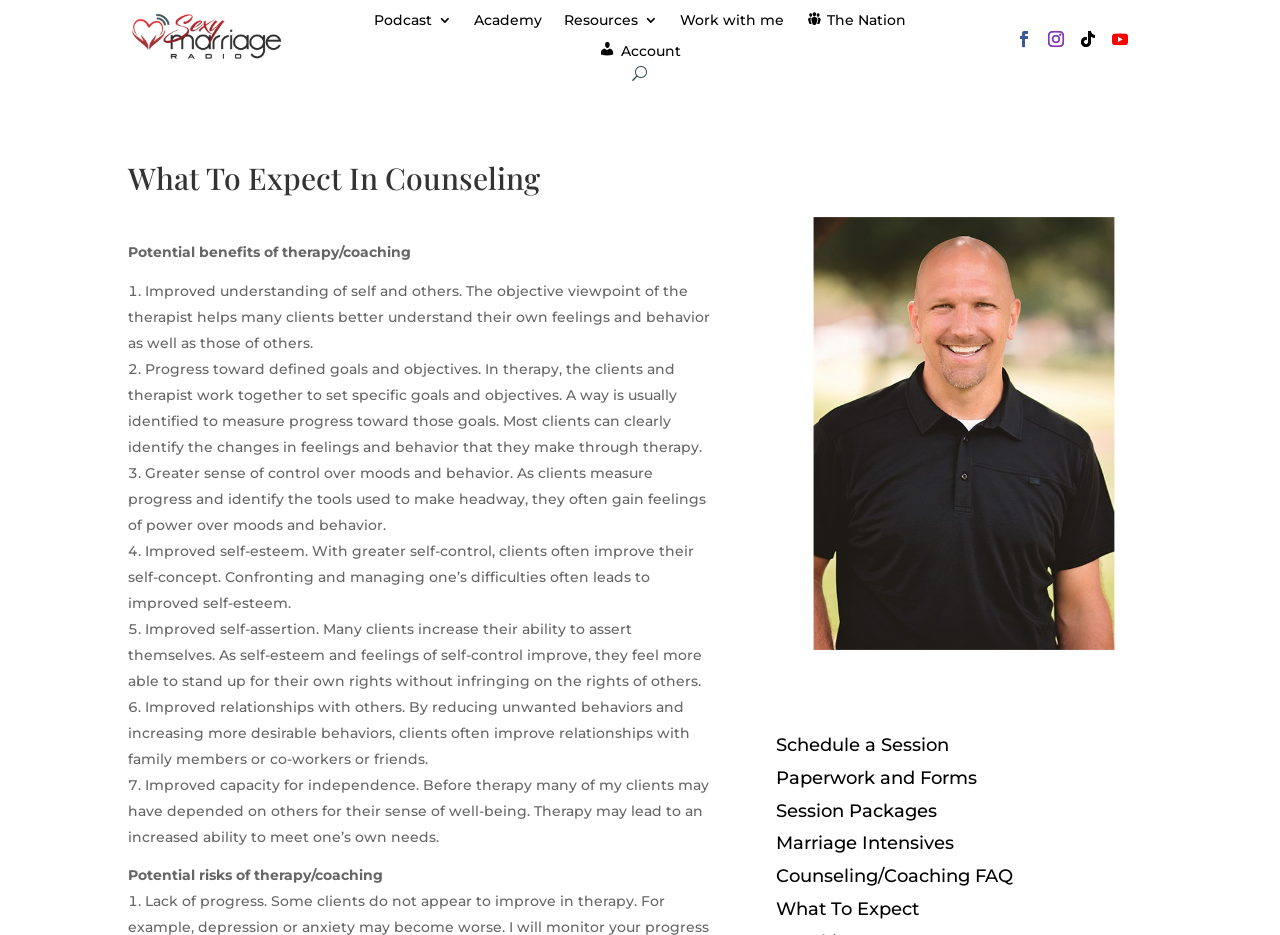Please find and generate the text of the main heading on the webpage.

What To Expect In Counseling